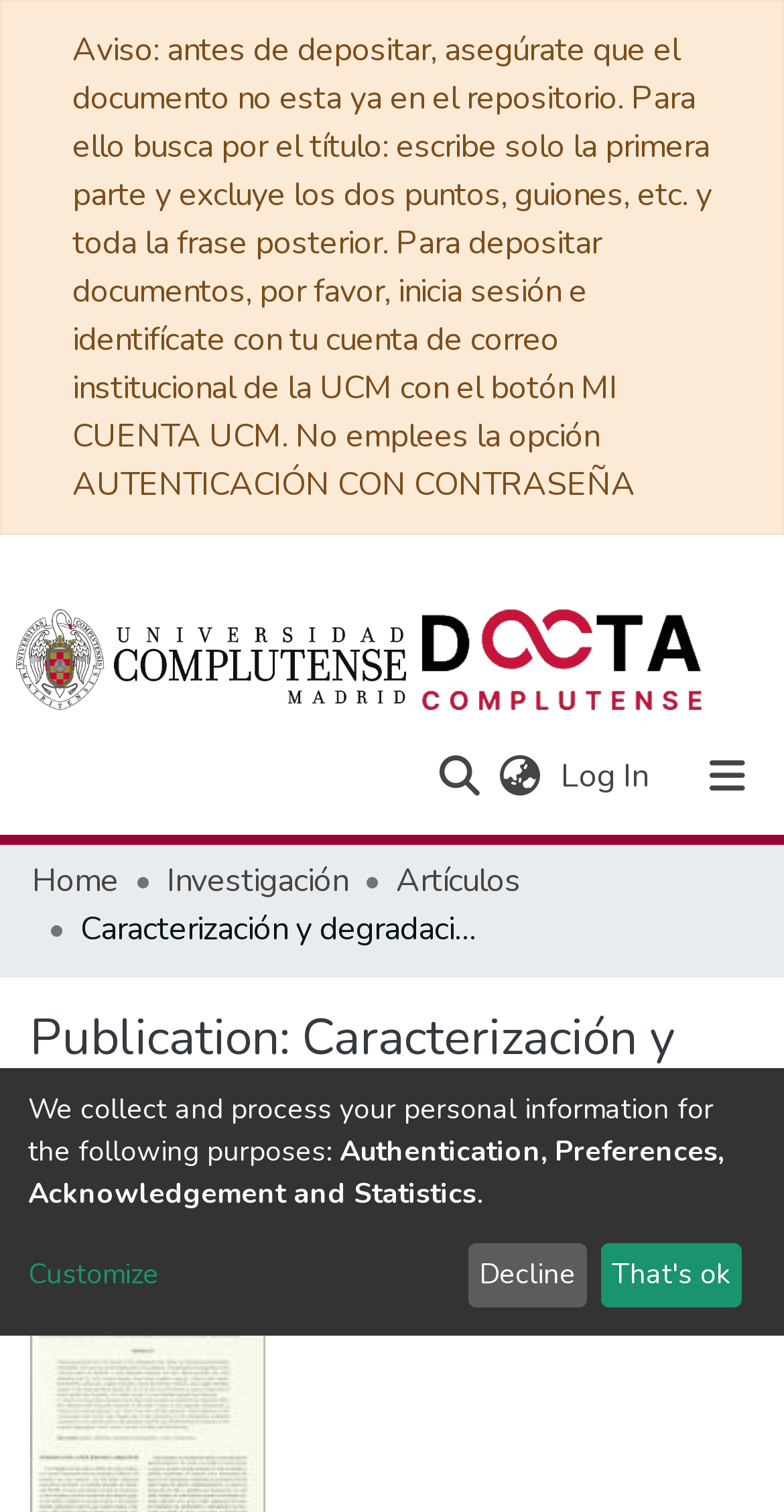How many buttons are there in the user profile bar?
We need a detailed and meticulous answer to the question.

I looked at the user profile bar and found four buttons: 'Repository logo', 'Language switch', 'Log In (current)', and 'Toggle navigation', so there are 4 buttons in total.